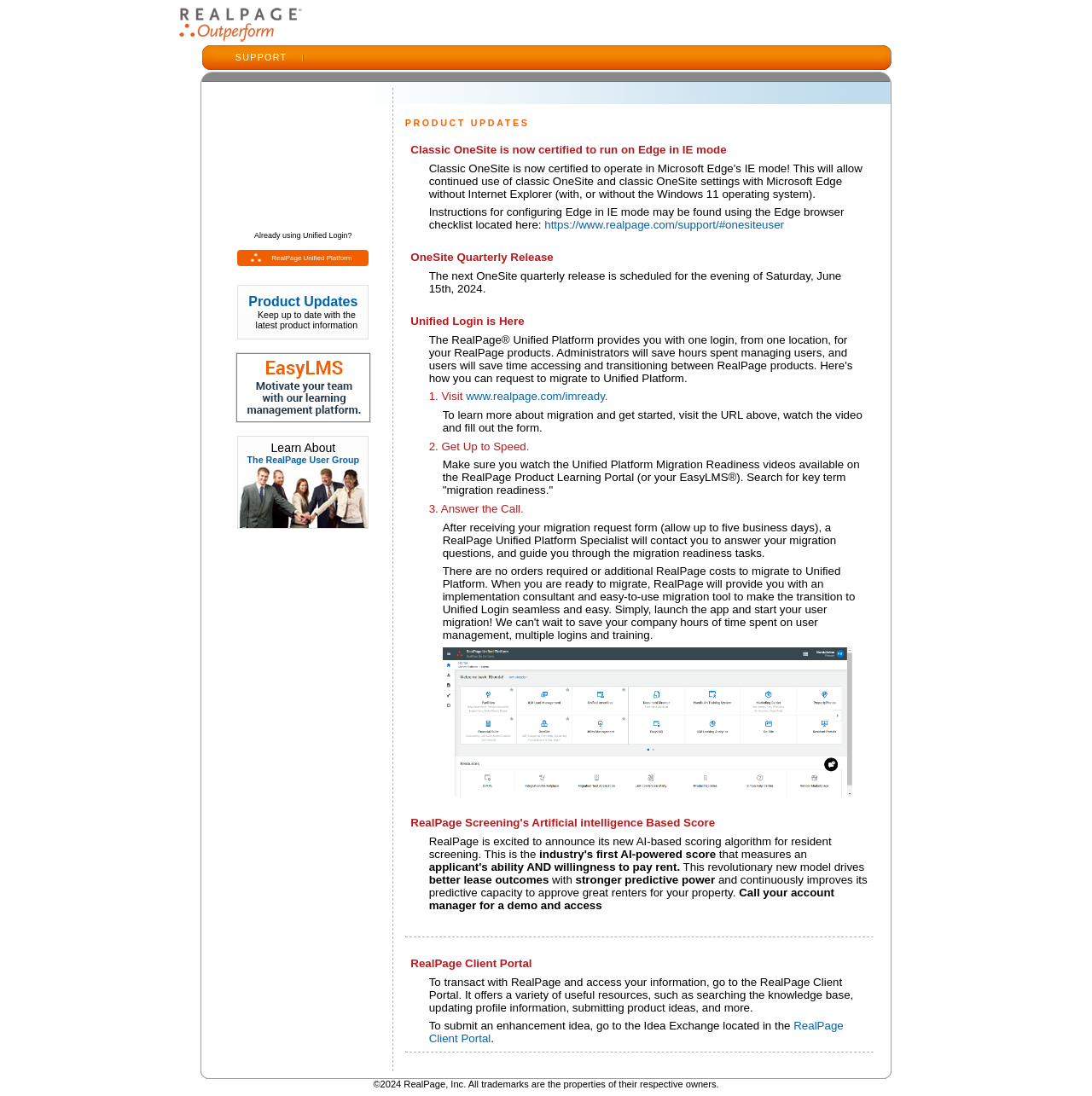Provide a one-word or short-phrase answer to the question:
What is the purpose of the RealPage Client Portal?

Access information and resources